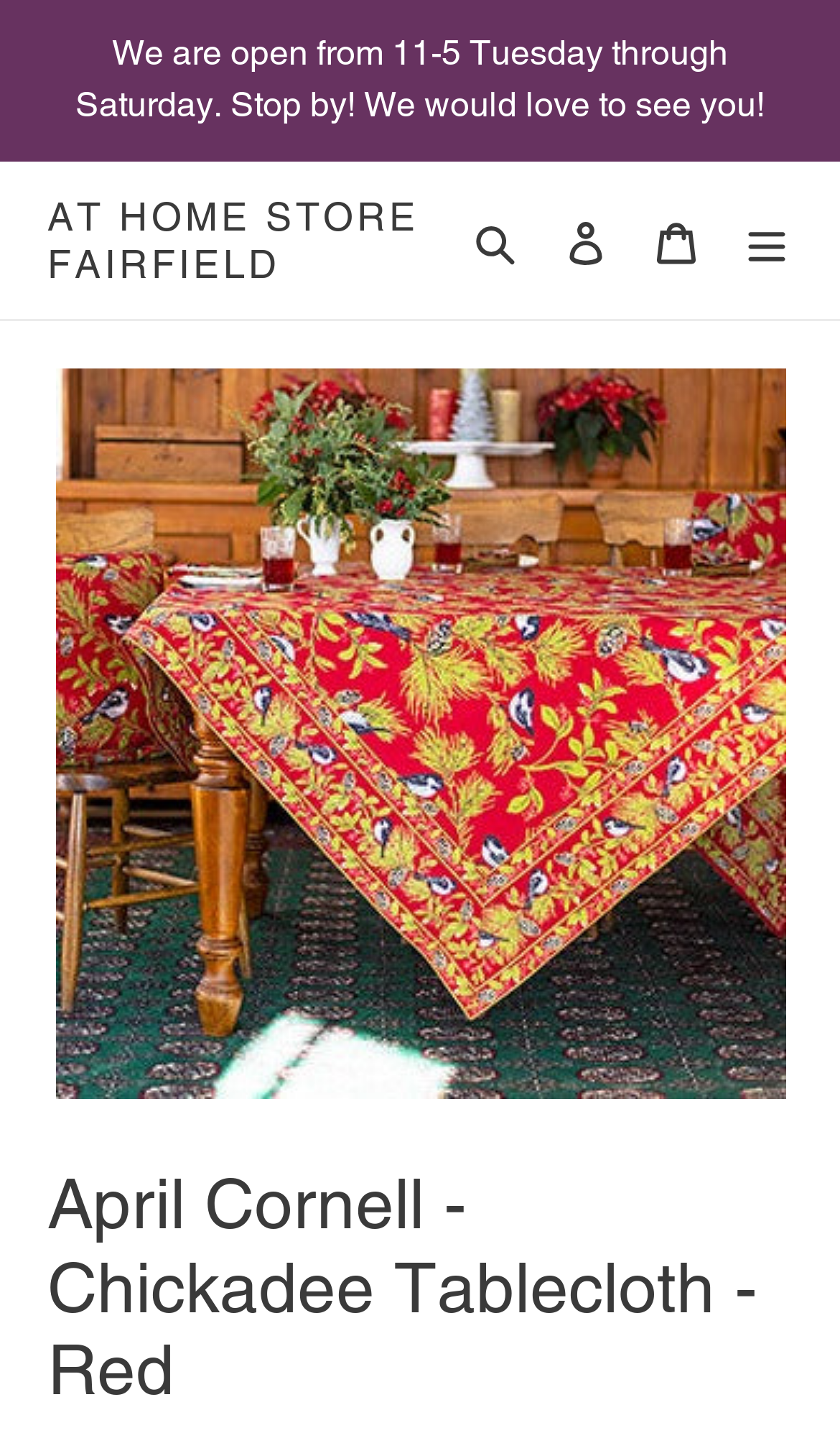How many navigation links are present in the top navigation bar?
Answer the question with detailed information derived from the image.

The top navigation bar contains links to 'AT HOME STORE FAIRFIELD', 'Log in', 'Cart', and a 'Menu' button, which controls the mobile navigation, making a total of 4 navigation links.